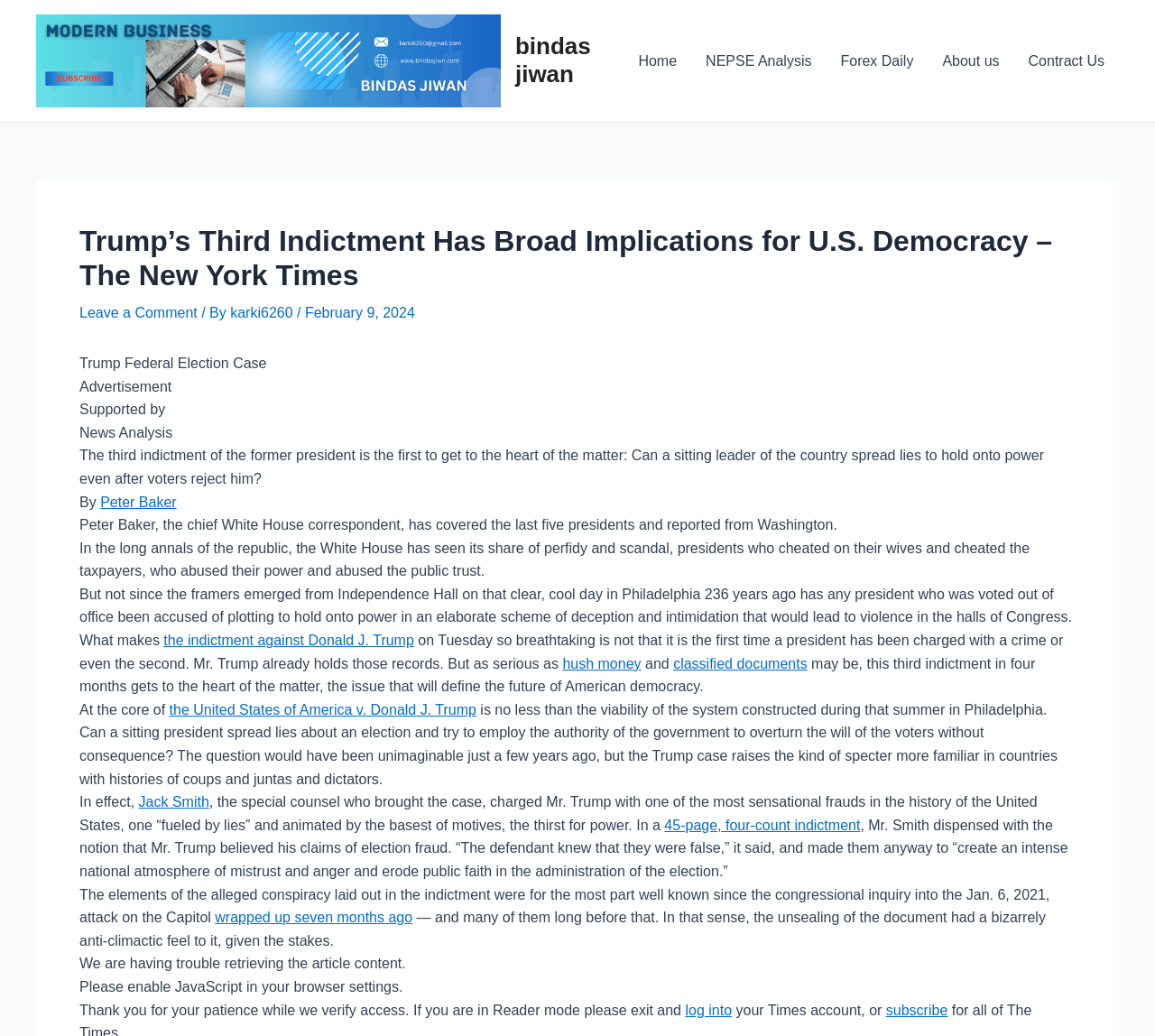Determine the bounding box coordinates of the clickable region to execute the instruction: "Contact us through the link". The coordinates should be four float numbers between 0 and 1, denoted as [left, top, right, bottom].

[0.878, 0.028, 0.969, 0.09]